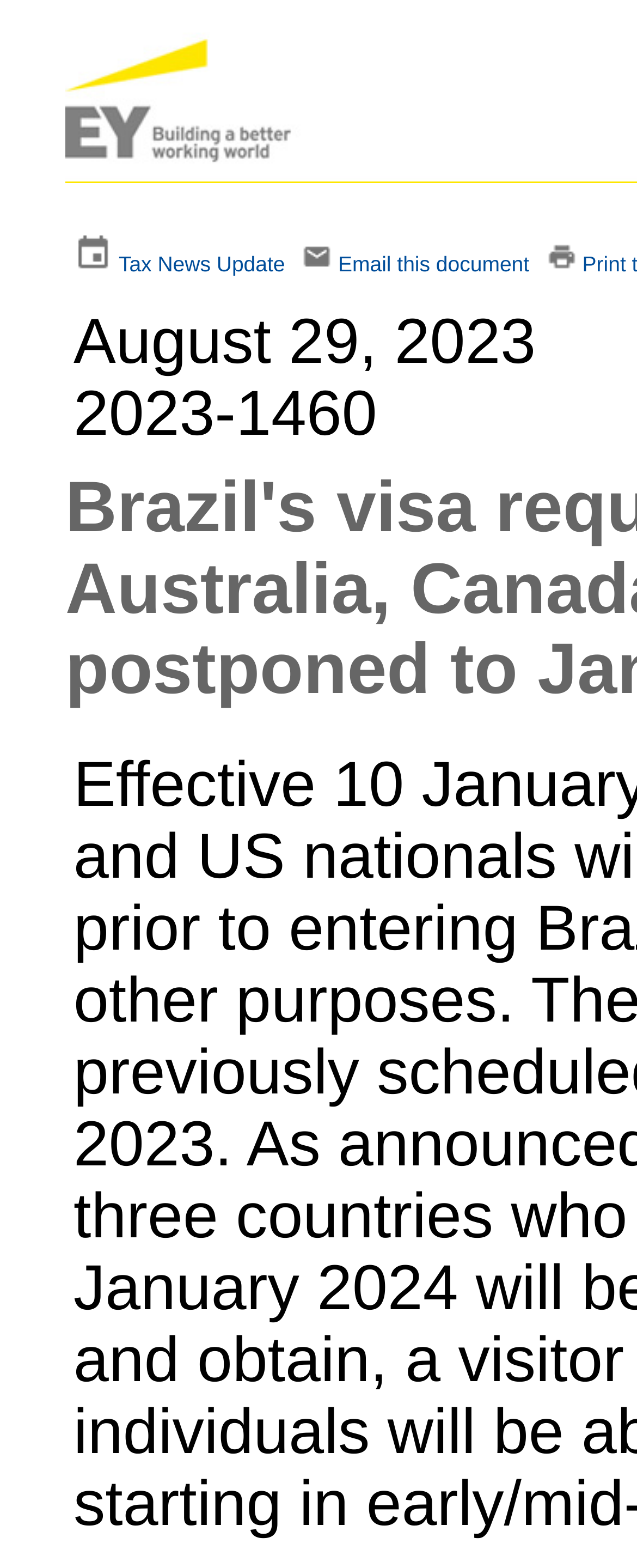What is the function of the images next to the links?
Based on the image, provide your answer in one word or phrase.

Icons